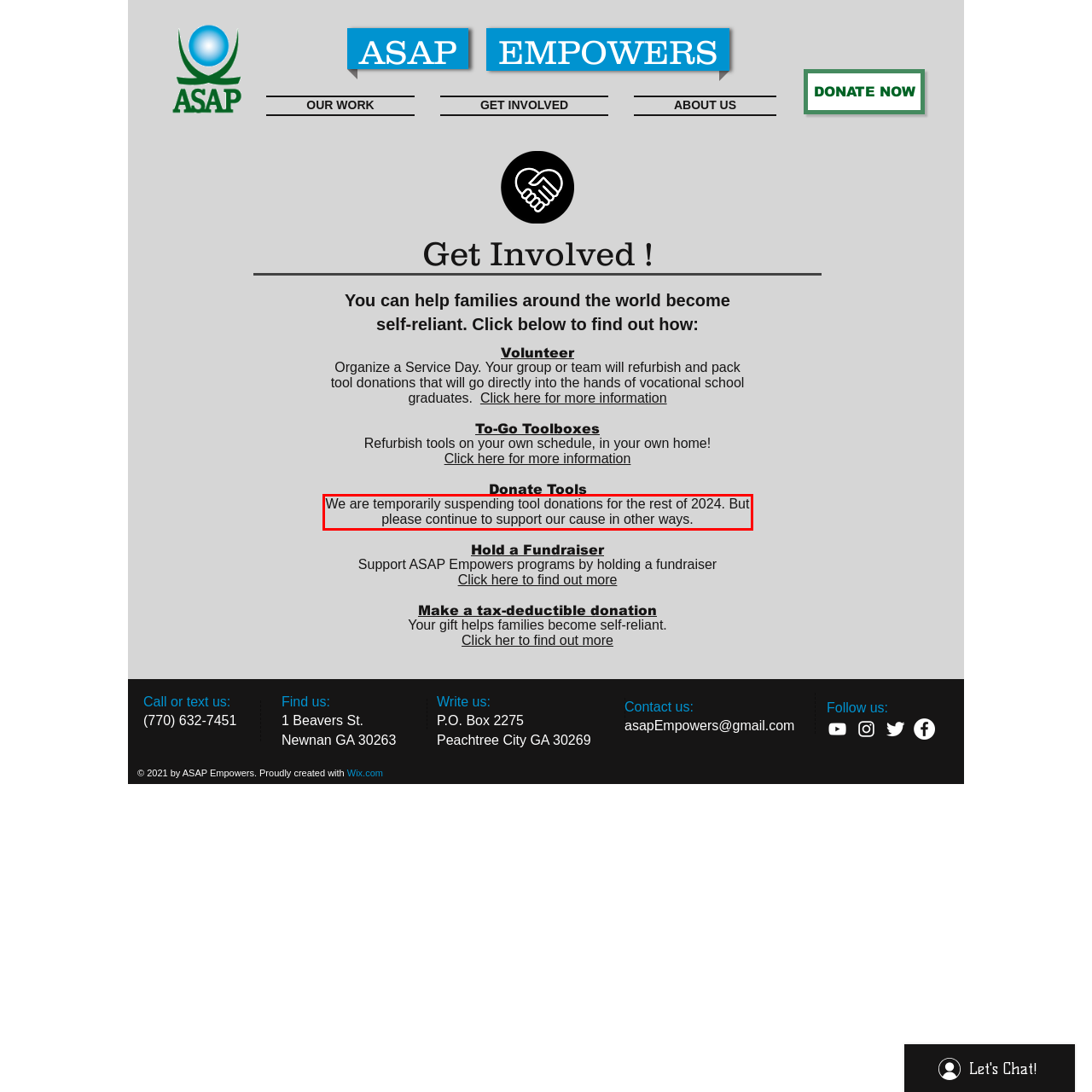Analyze the screenshot of the webpage that features a red bounding box and recognize the text content enclosed within this red bounding box.

We are temporarily suspending tool donations for the rest of 2024. But please continue to support our cause in other ways.